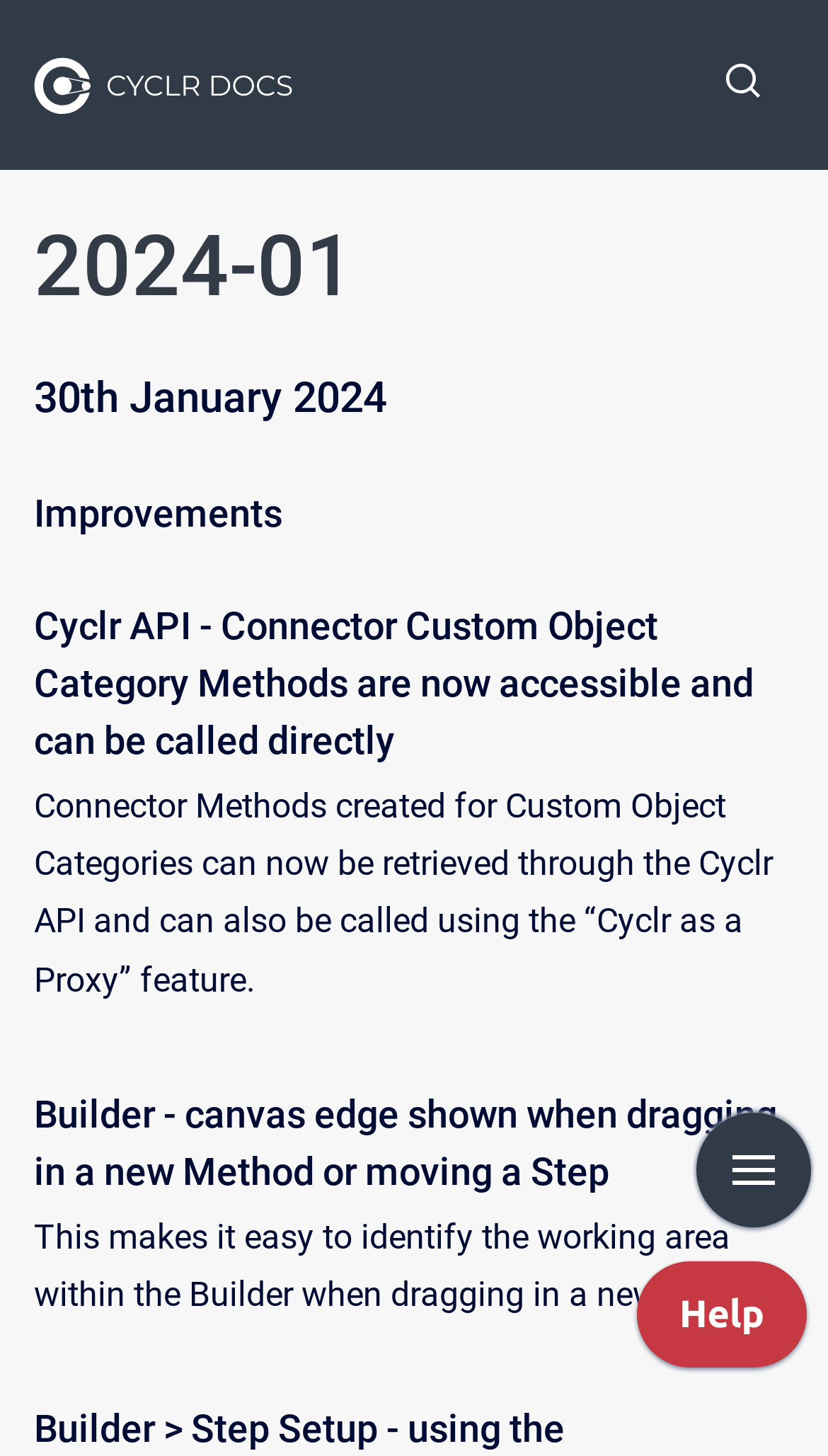Provide a one-word or one-phrase answer to the question:
What is the purpose of the 'Cyclr as a Proxy' feature?

Calling Connector Methods